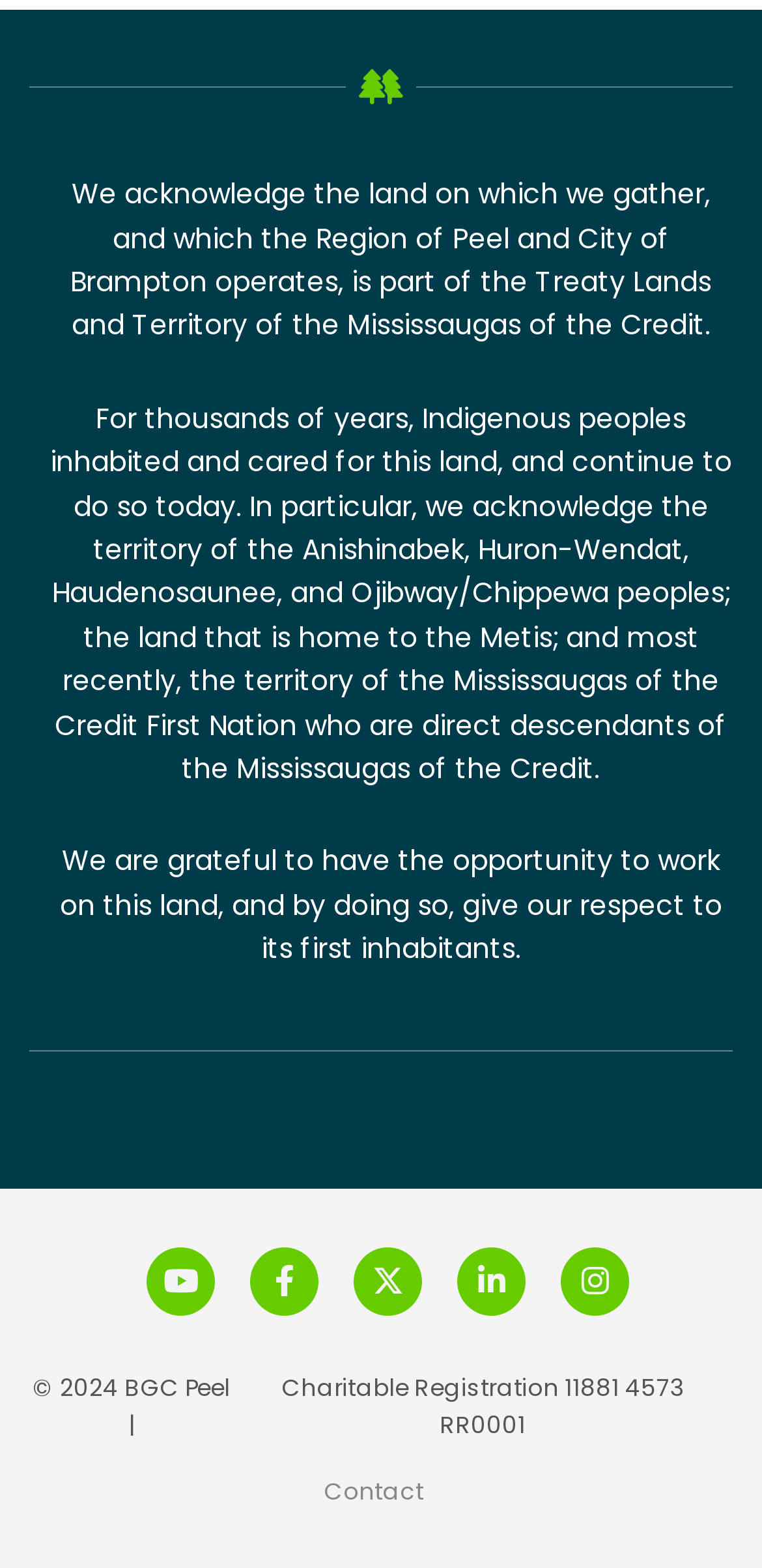Given the element description: "aria-label="LinkedIn Link"", predict the bounding box coordinates of this UI element. The coordinates must be four float numbers between 0 and 1, given as [left, top, right, bottom].

[0.601, 0.795, 0.69, 0.839]